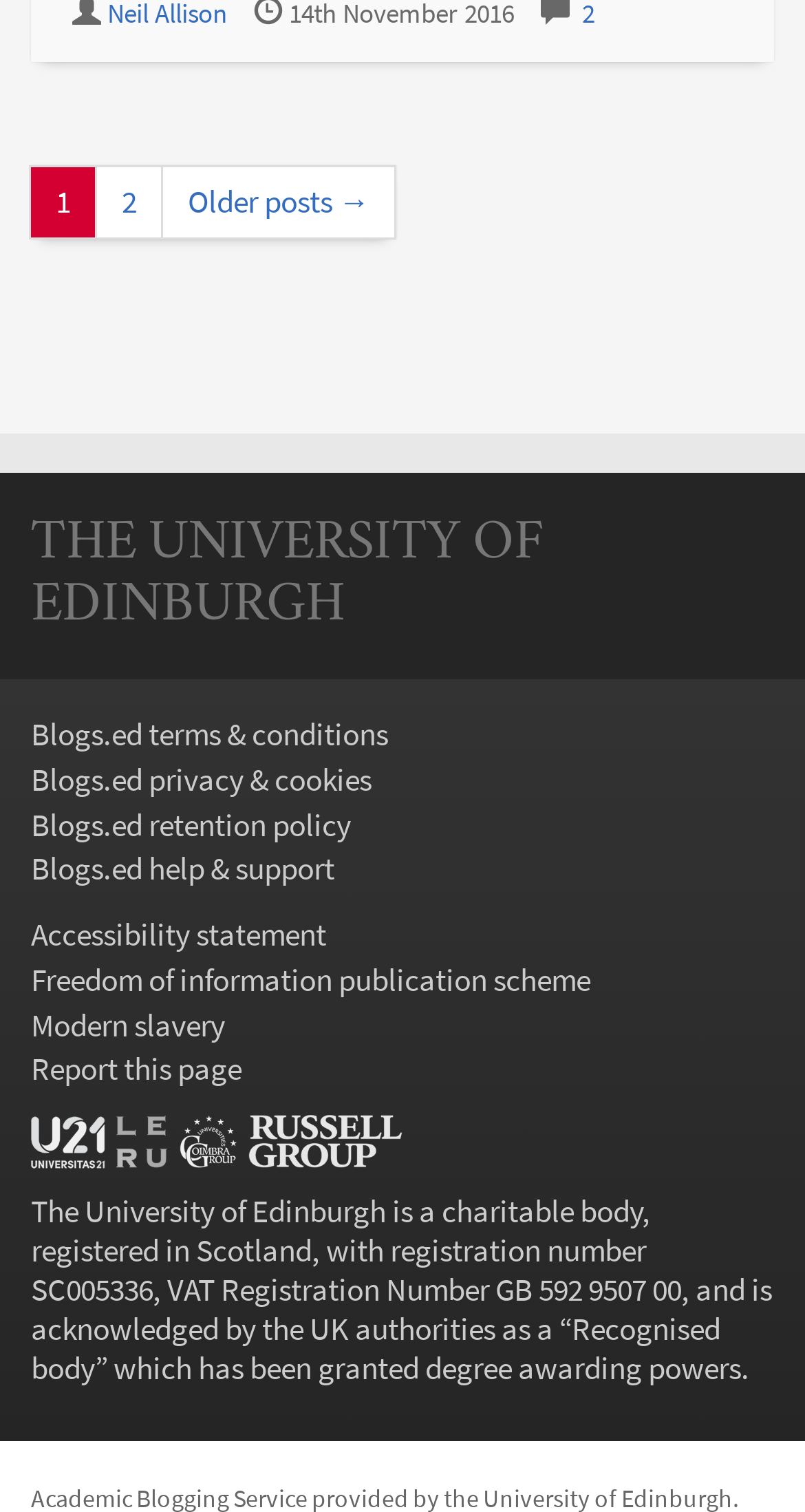What is the relationship between the university and degree awarding powers?
Please provide a comprehensive answer based on the details in the screenshot.

The relationship between the university and degree awarding powers can be found in the static text element with the text '” which has been granted degree awarding powers.'.